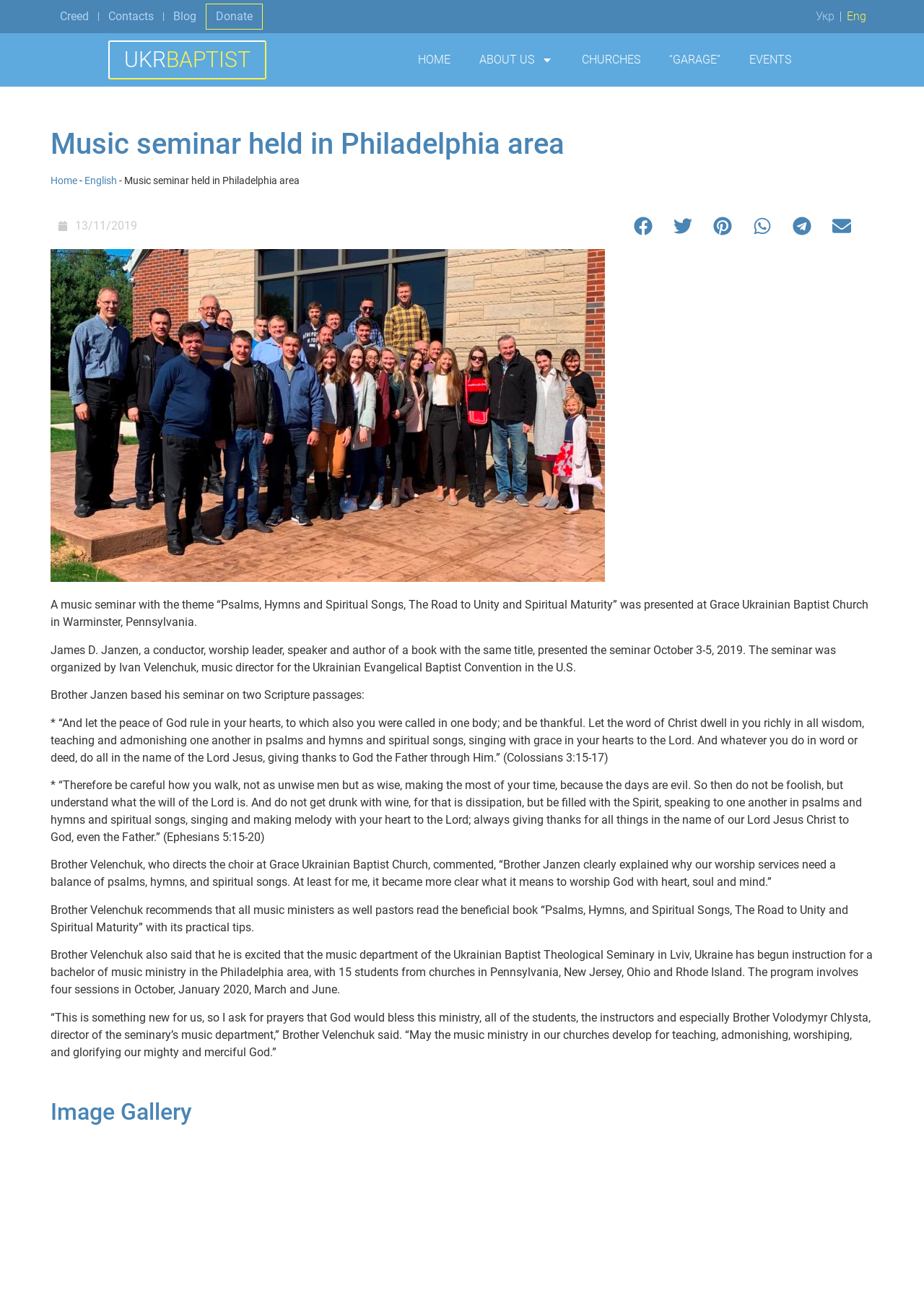Determine the bounding box coordinates of the clickable element to complete this instruction: "Click on the 'HOME' link". Provide the coordinates in the format of four float numbers between 0 and 1, [left, top, right, bottom].

[0.436, 0.033, 0.503, 0.059]